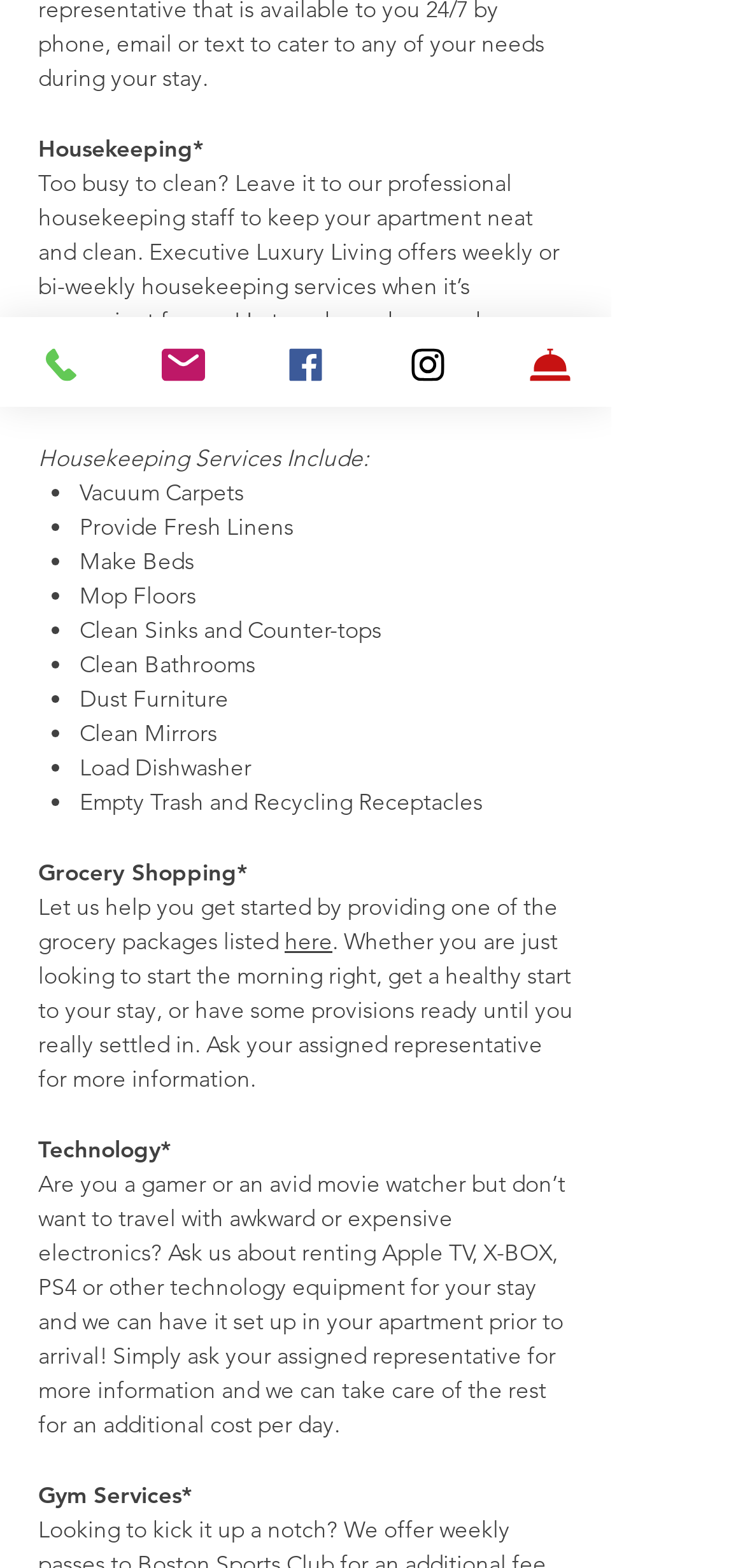Determine the bounding box coordinates for the UI element with the following description: "Phone". The coordinates should be four float numbers between 0 and 1, represented as [left, top, right, bottom].

[0.0, 0.202, 0.164, 0.259]